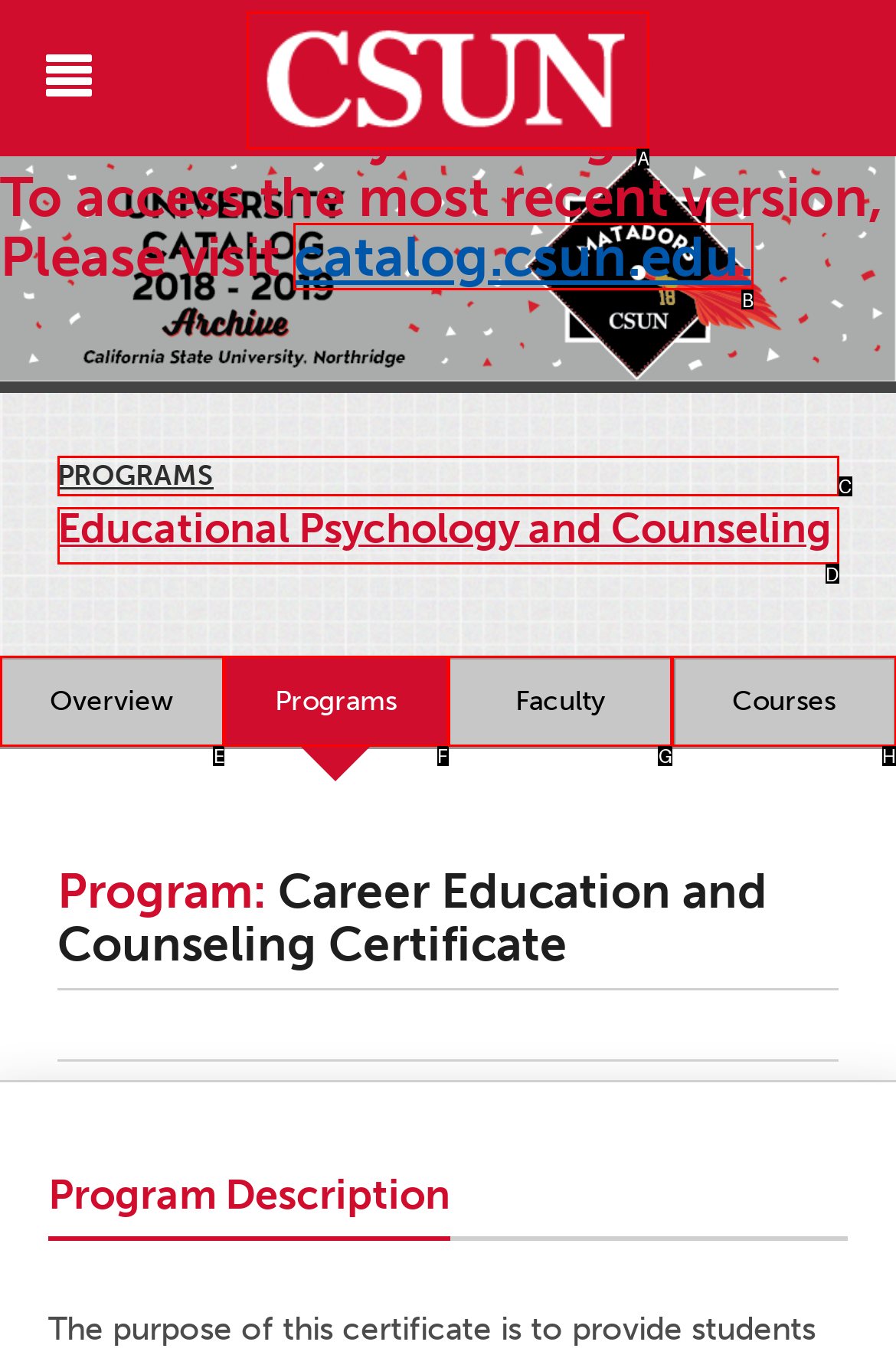Tell me the correct option to click for this task: access the most recent University Catalog
Write down the option's letter from the given choices.

B